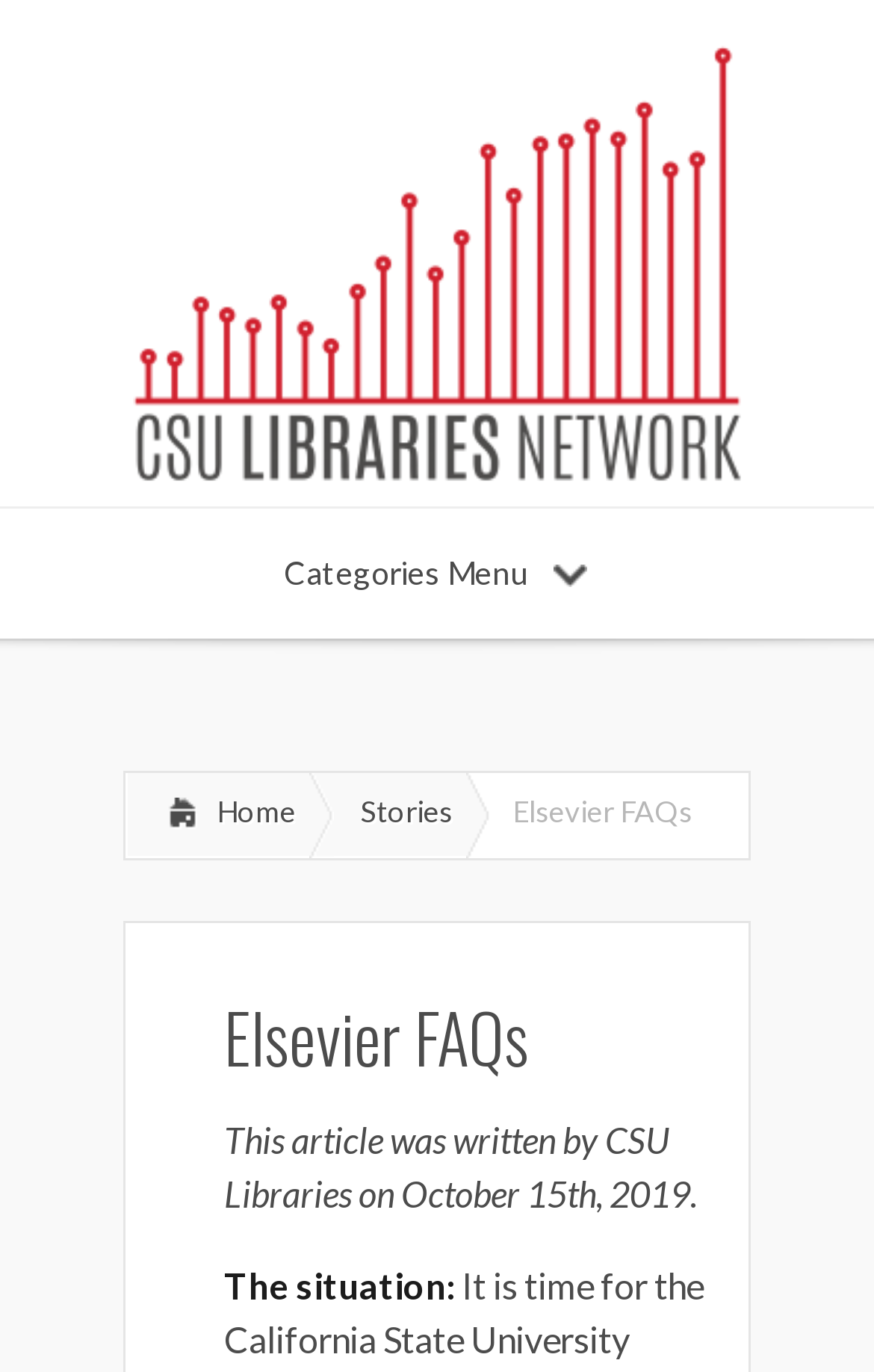Given the element description alt="CSU Libraries Network", specify the bounding box coordinates of the corresponding UI element in the format (top-left x, top-left y, bottom-right x, bottom-right y). All values must be between 0 and 1.

[0.141, 0.332, 0.859, 0.363]